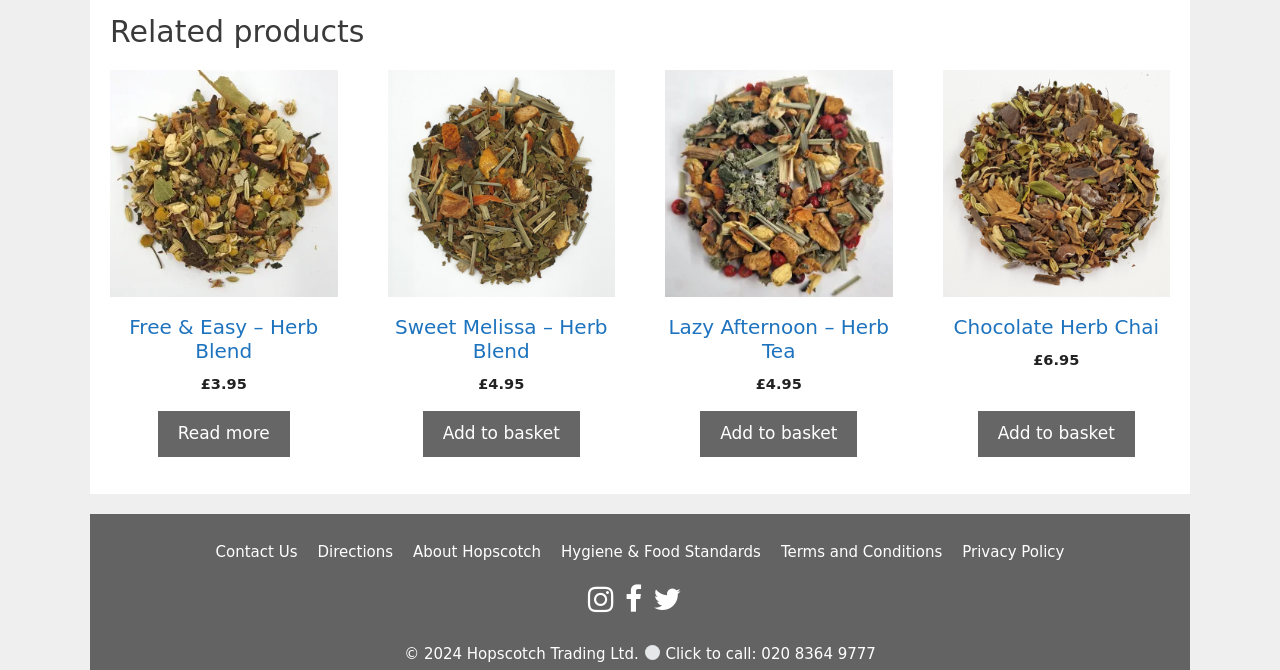What is the name of the company?
Respond to the question with a single word or phrase according to the image.

Hopscotch Trading Ltd.